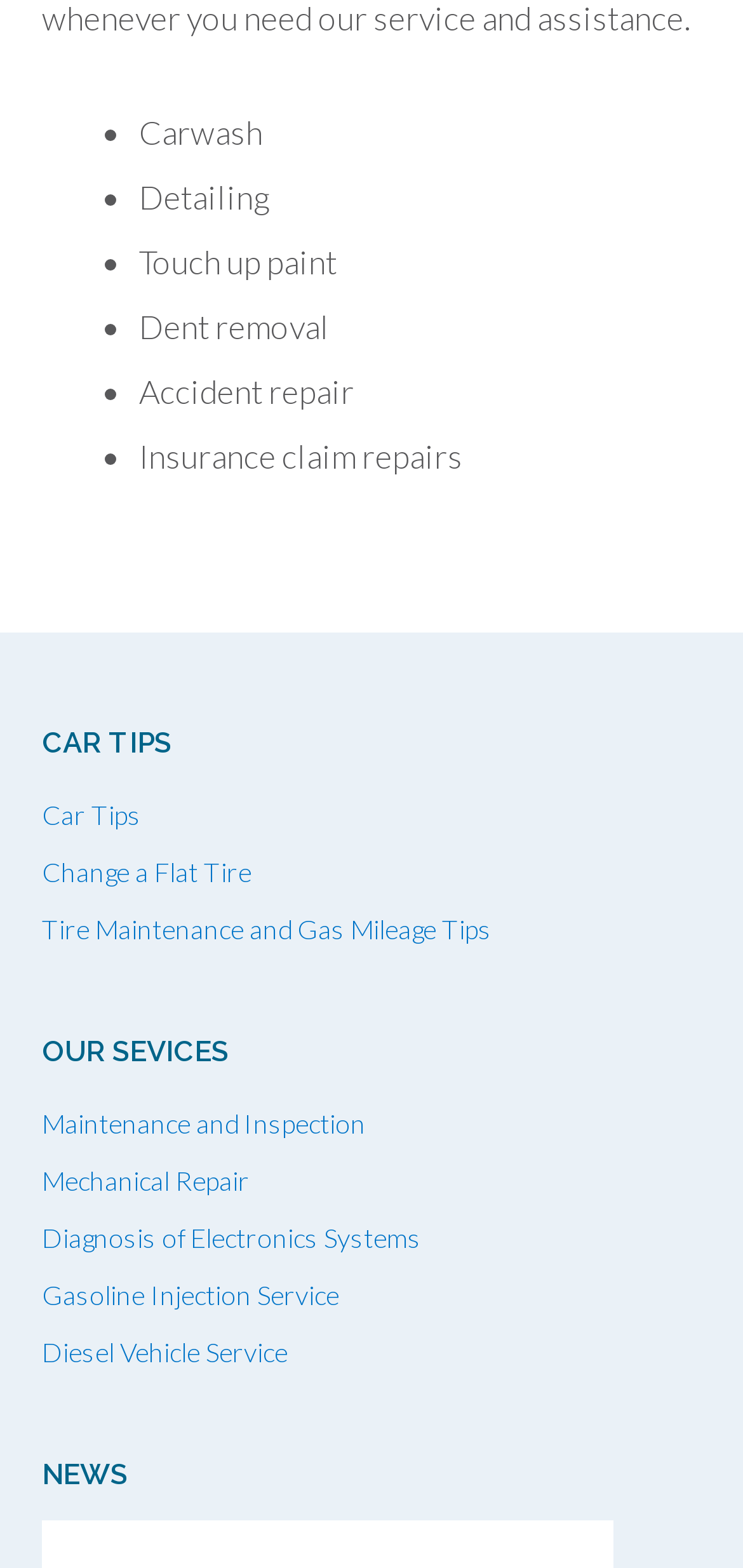Please reply to the following question using a single word or phrase: 
How many services are listed under 'OUR SERVICES'?

5